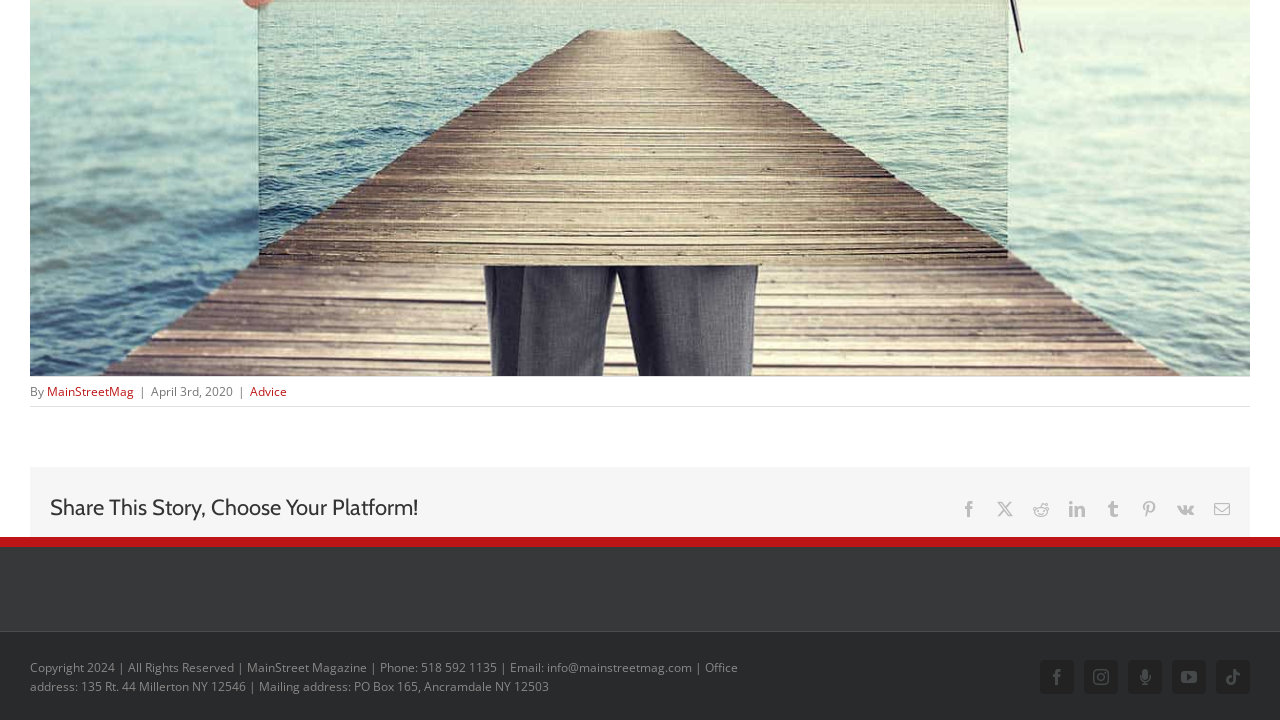What is the phone number of MainStreet Magazine?
Respond with a short answer, either a single word or a phrase, based on the image.

518 592 1135